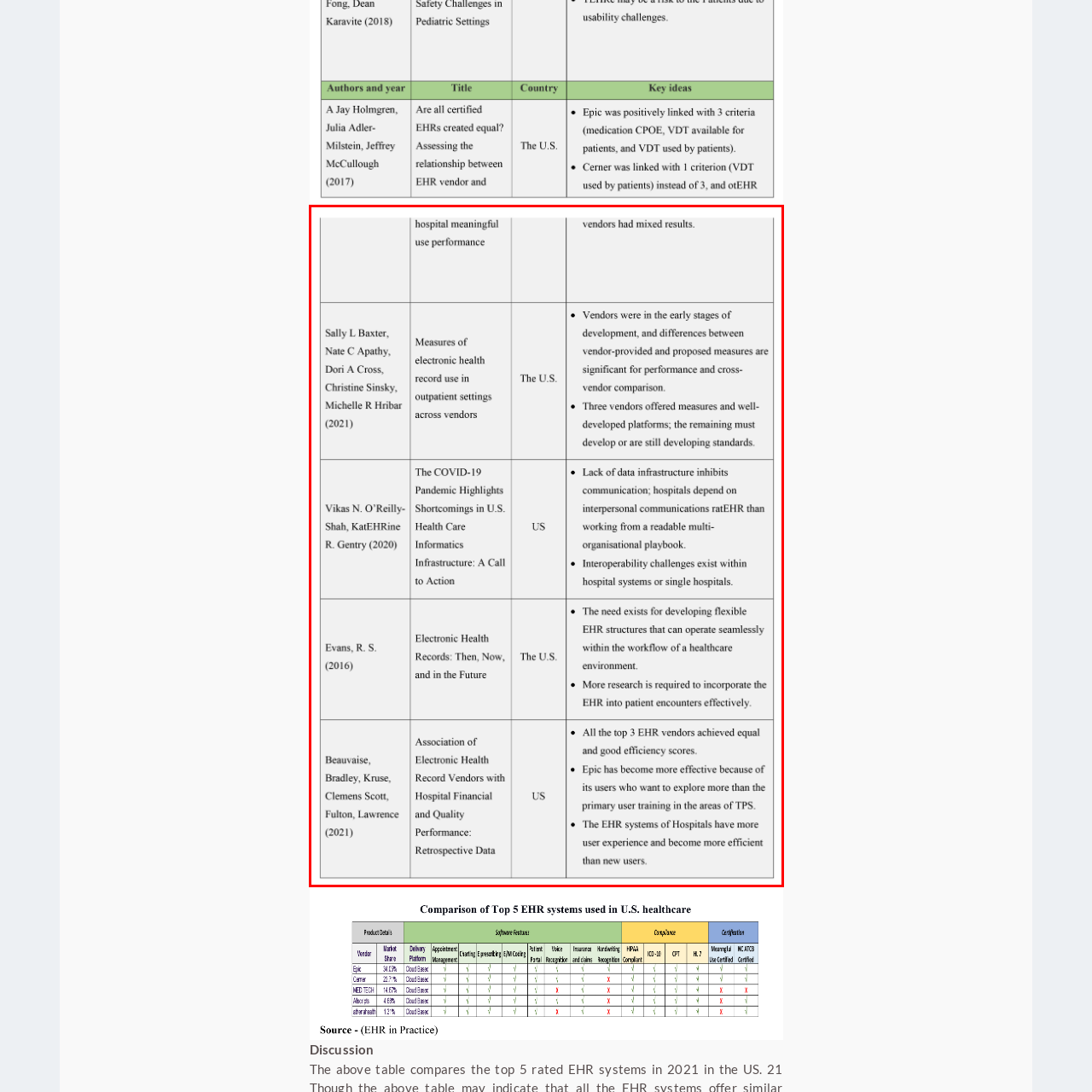What is necessary to enhance healthcare delivery through EHR frameworks?
Study the image surrounded by the red bounding box and answer the question comprehensively, based on the details you see.

The table highlights the need for ongoing research to enhance healthcare delivery through adaptable EHR frameworks, which implies that continuous research is necessary to improve the healthcare delivery system using EHR frameworks.